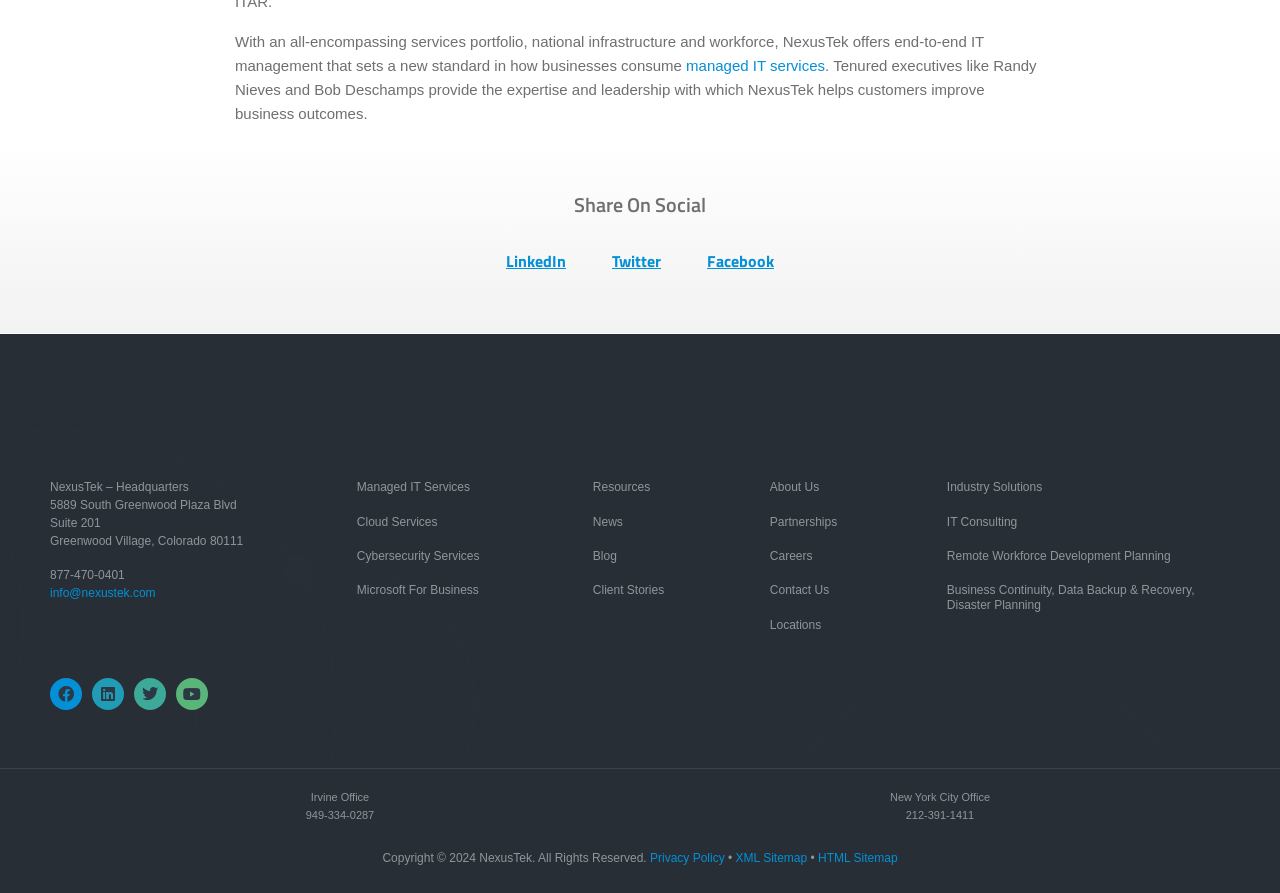Identify the bounding box coordinates of the region I need to click to complete this instruction: "Learn about Industry Solutions".

[0.74, 0.527, 0.957, 0.565]